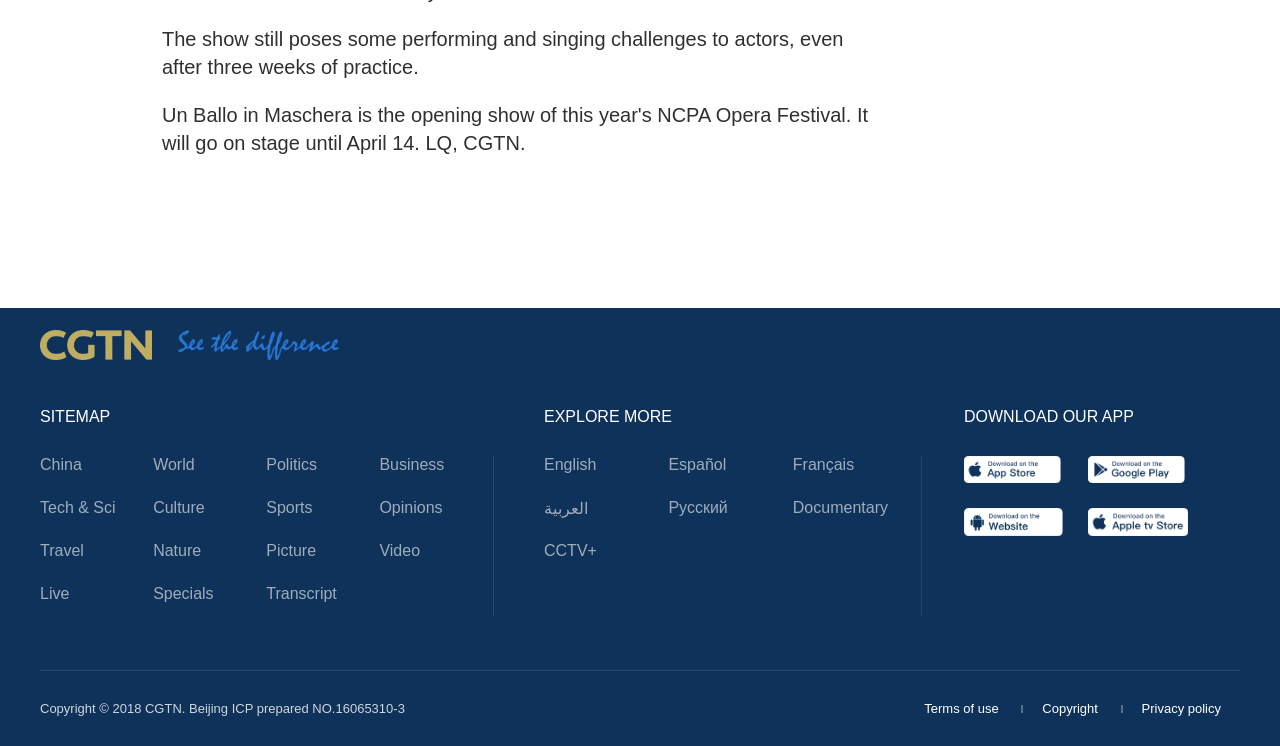Please specify the bounding box coordinates of the clickable region necessary for completing the following instruction: "Explore more". The coordinates must consist of four float numbers between 0 and 1, i.e., [left, top, right, bottom].

[0.425, 0.546, 0.525, 0.569]